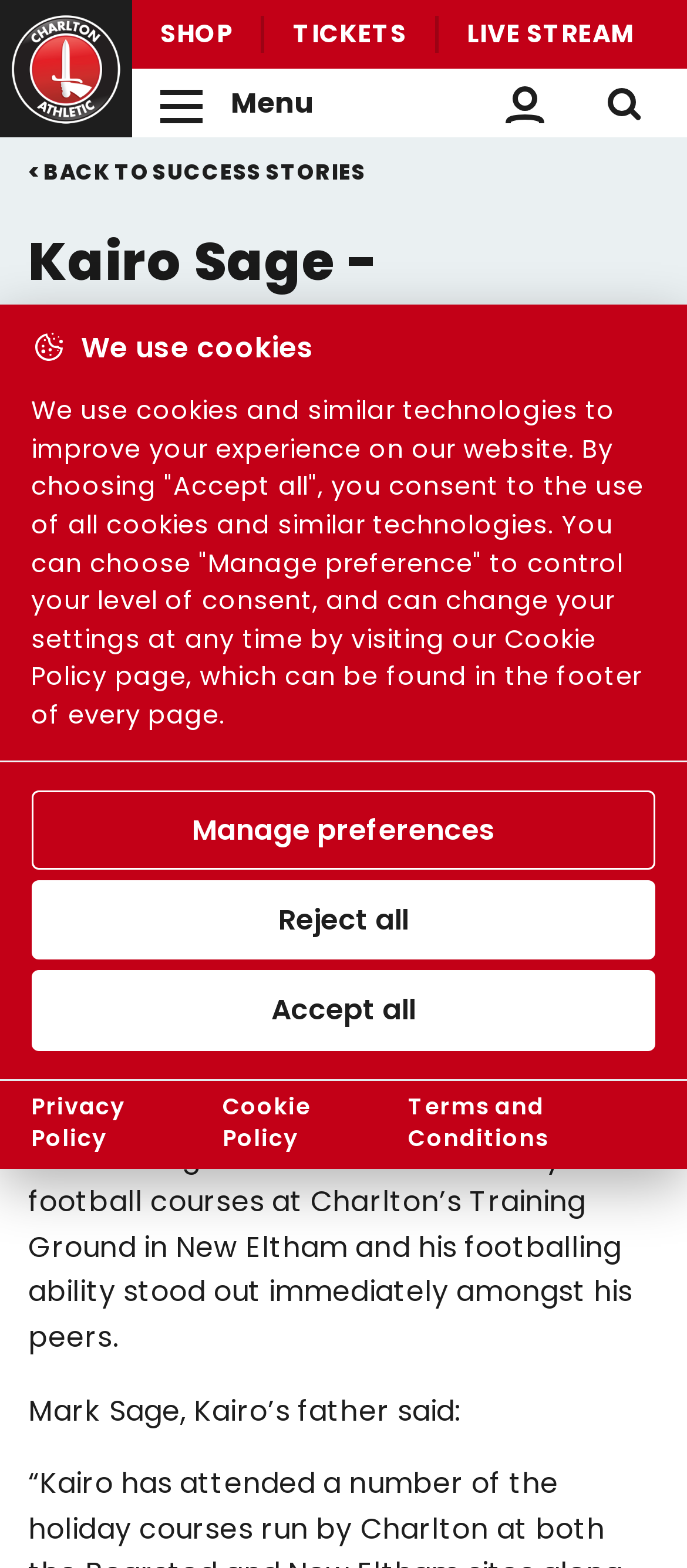What is the main heading of this webpage? Please extract and provide it.

Kairo Sage - Advanced Centre